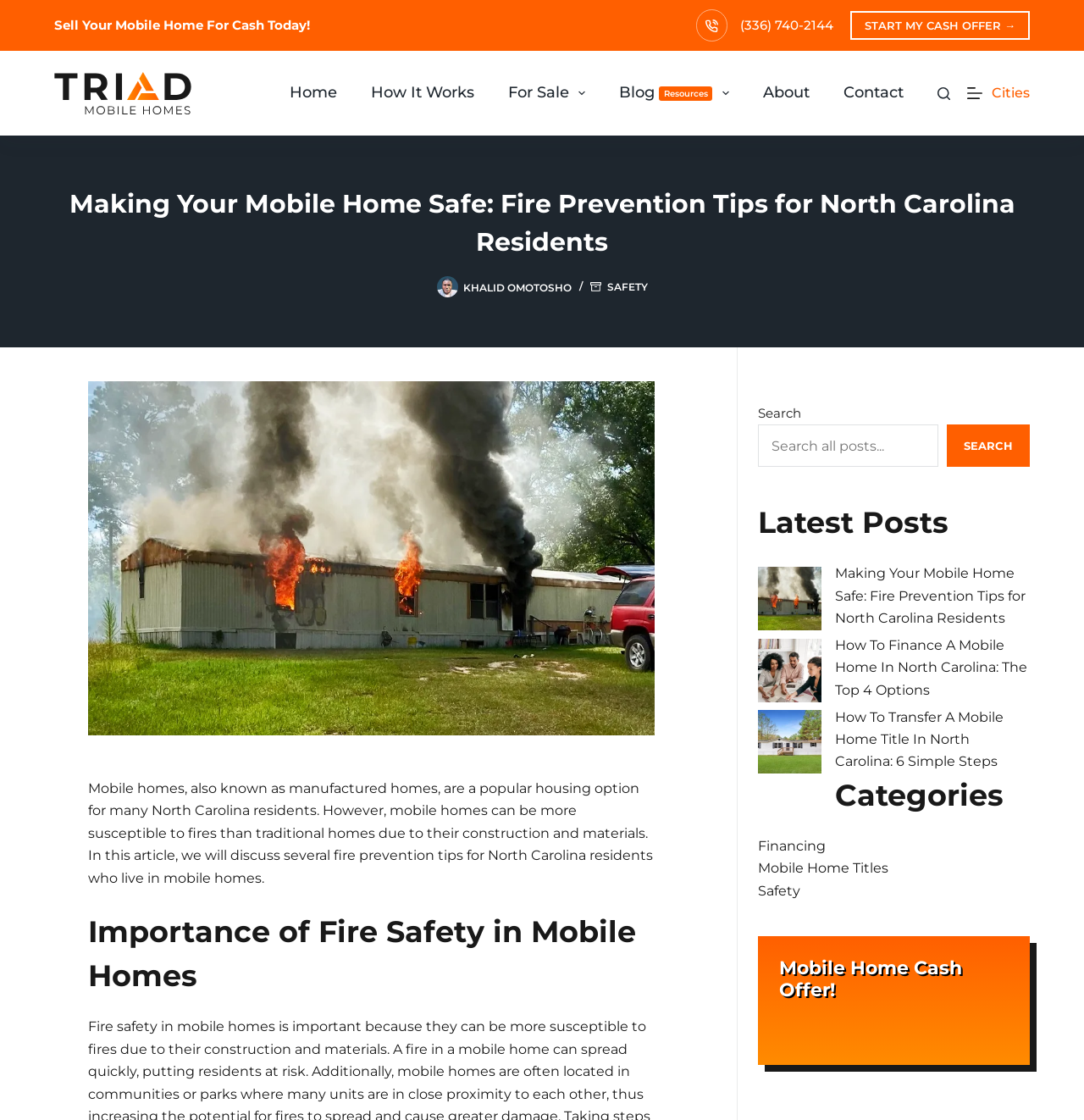Please find the bounding box coordinates of the element that must be clicked to perform the given instruction: "Click the 'Contact' menu item". The coordinates should be four float numbers from 0 to 1, i.e., [left, top, right, bottom].

[0.762, 0.045, 0.849, 0.121]